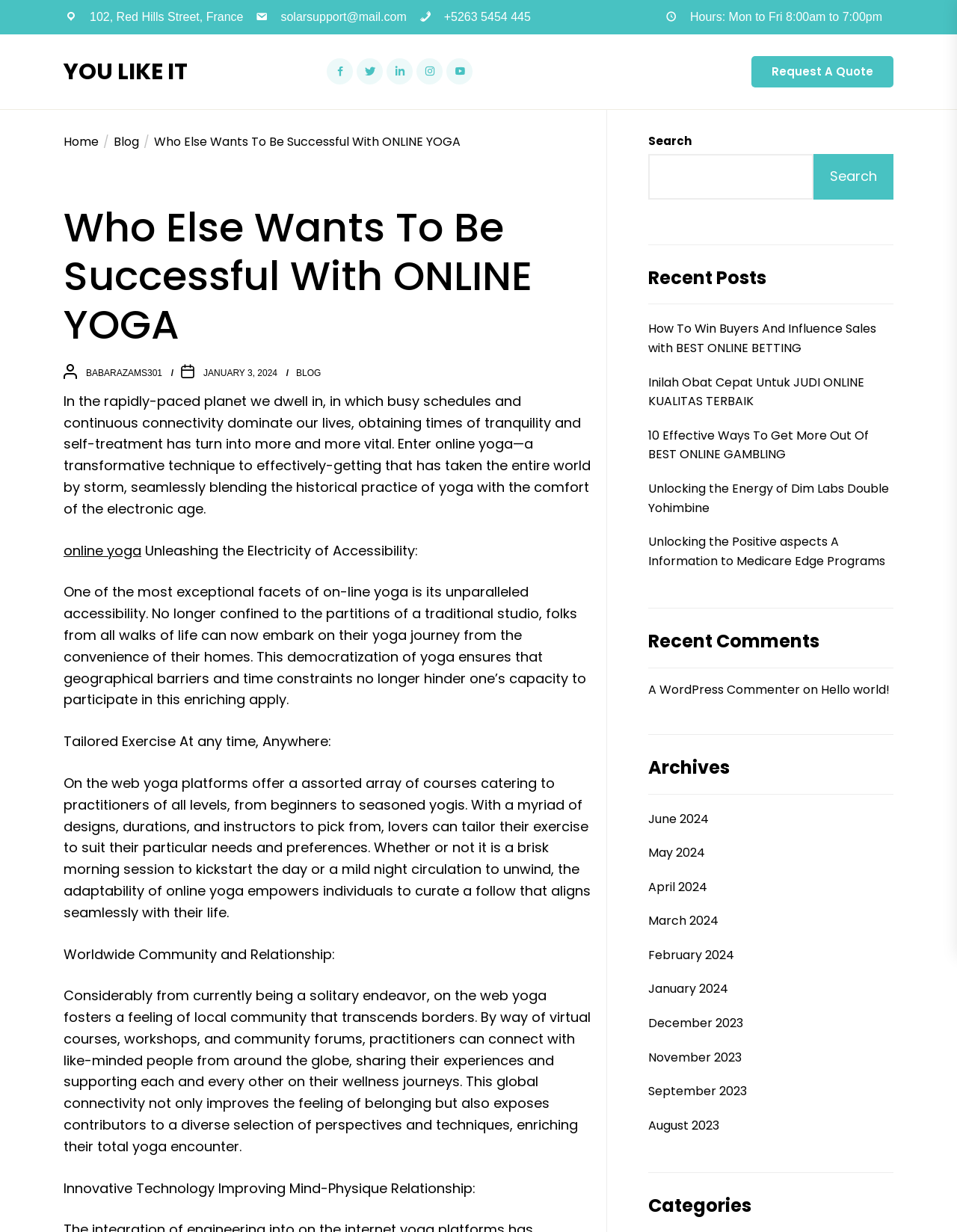Provide a brief response in the form of a single word or phrase:
What is the benefit of online yoga platforms?

Tailored exercise anytime, anywhere